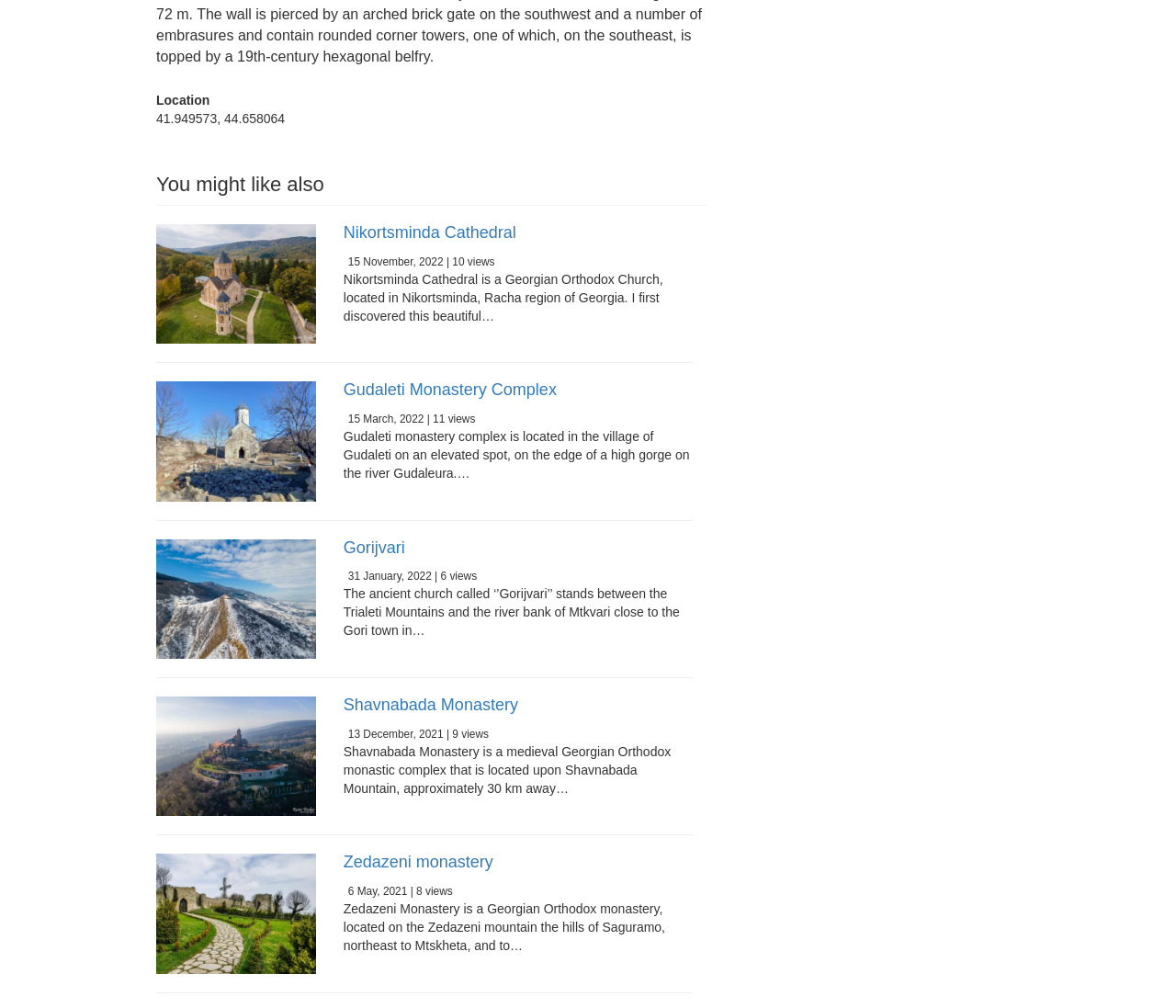Using the information in the image, give a comprehensive answer to the question: 
What is the most recent location?

I looked at the timestamps of each location and found that 'Nikortsminda Cathedral' has the most recent timestamp, which is 'Tuesday, November 15, 2022 - 10:06'.